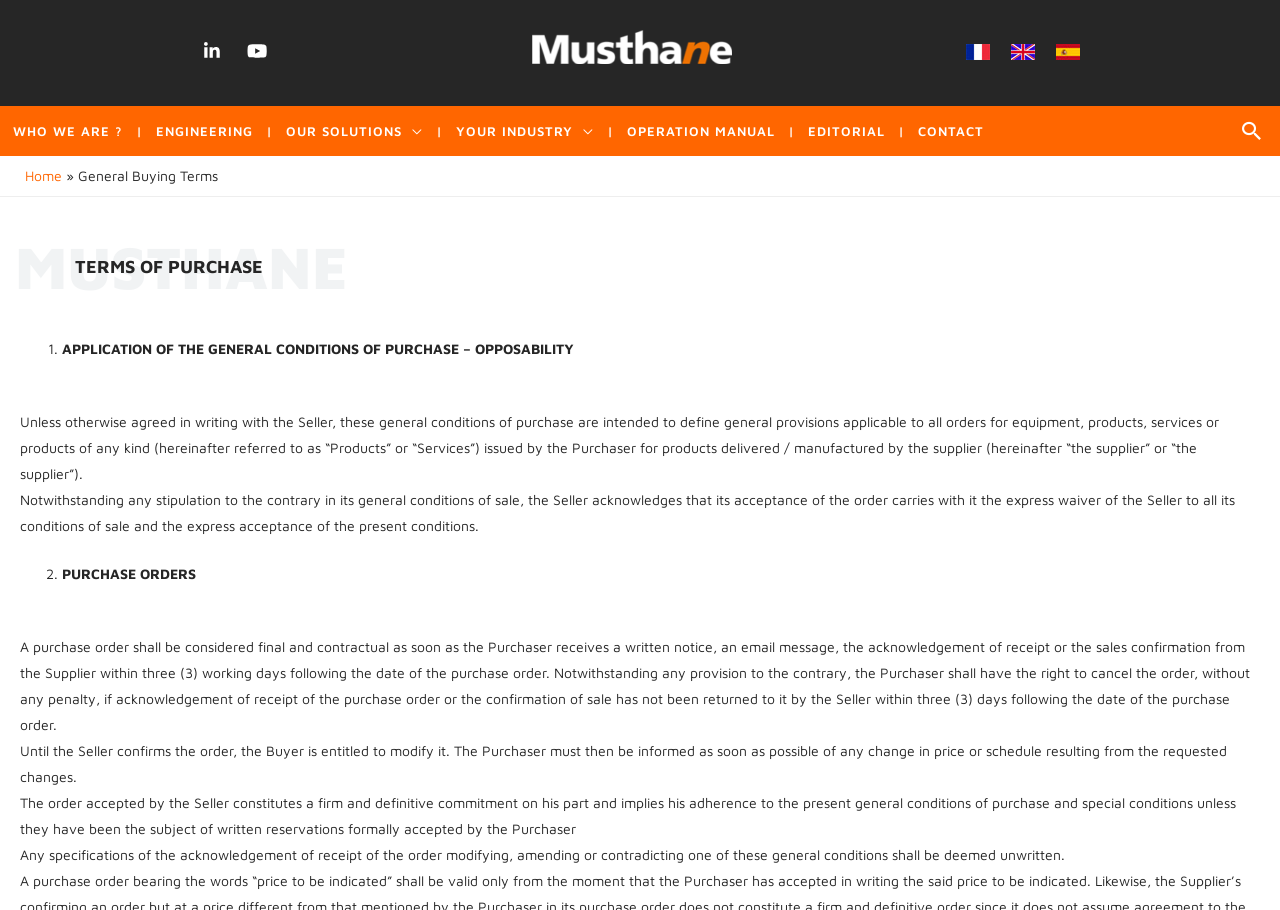Locate the bounding box for the described UI element: "Our solutions". Ensure the coordinates are four float numbers between 0 and 1, formatted as [left, top, right, bottom].

[0.213, 0.117, 0.336, 0.172]